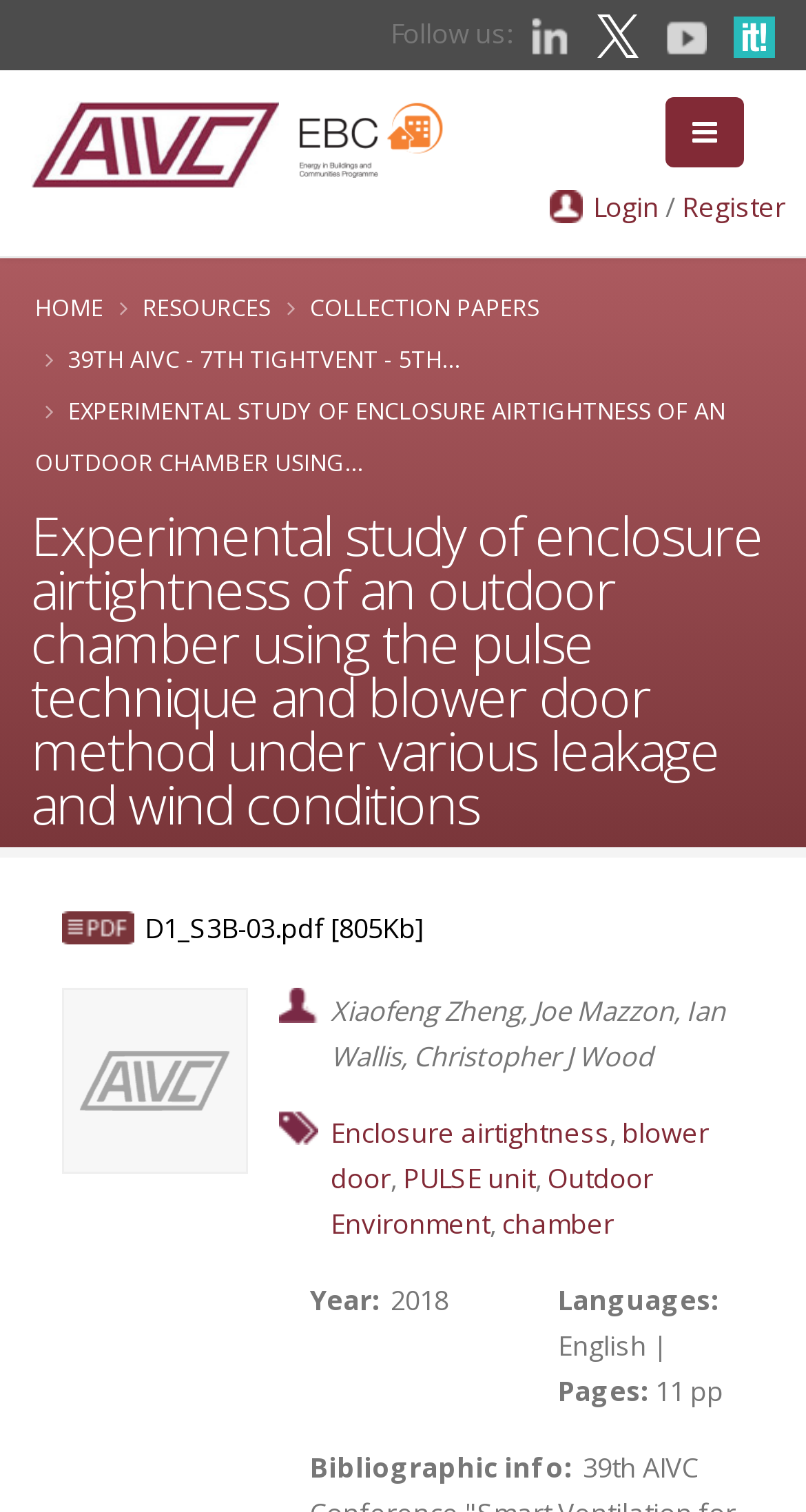Identify the bounding box for the described UI element. Provide the coordinates in (top-left x, top-left y, bottom-right x, bottom-right y) format with values ranging from 0 to 1: title="Home"

[0.038, 0.081, 0.385, 0.106]